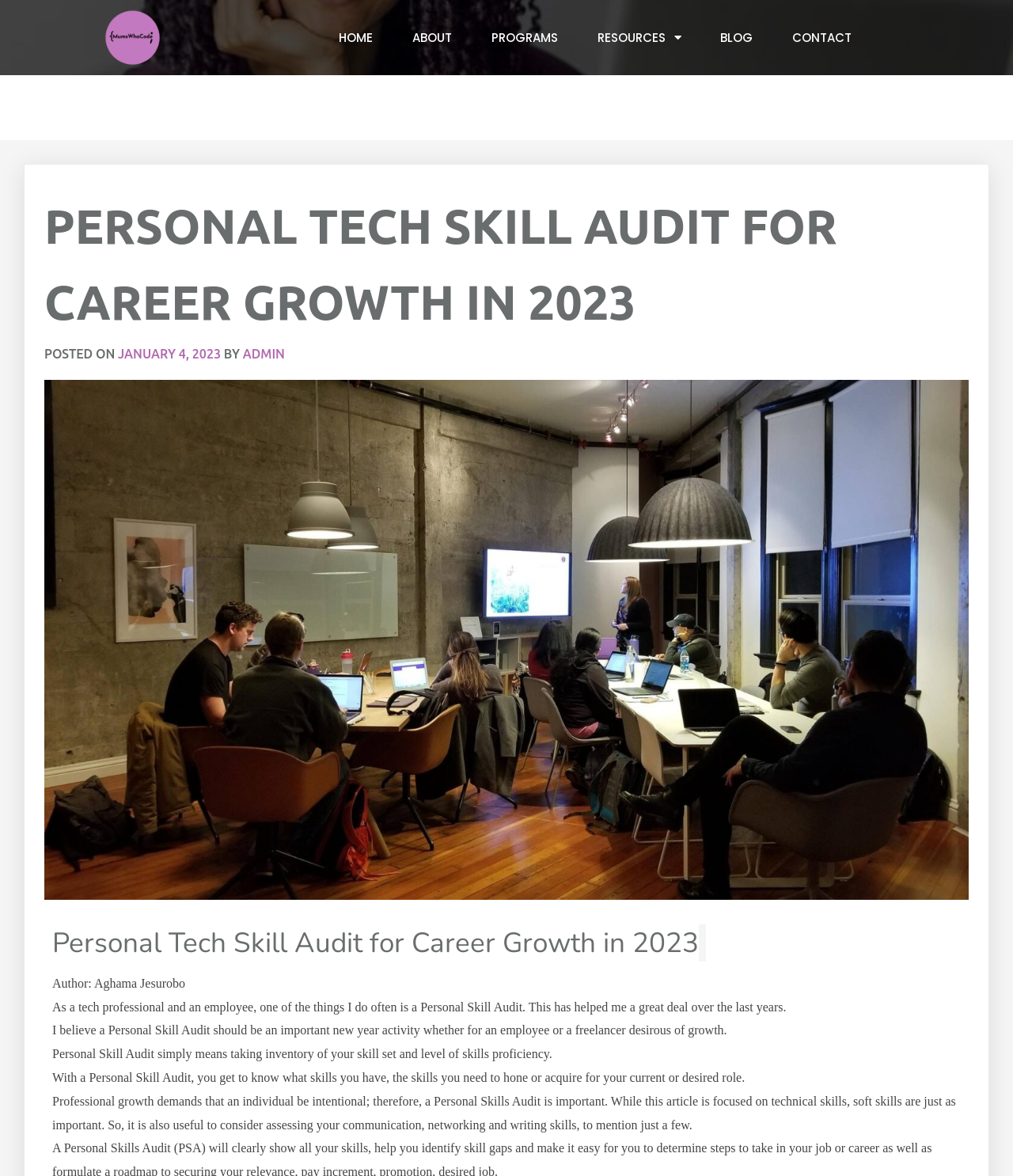Determine the bounding box for the HTML element described here: "January 4, 2023August 20, 2023". The coordinates should be given as [left, top, right, bottom] with each number being a float between 0 and 1.

[0.116, 0.294, 0.218, 0.307]